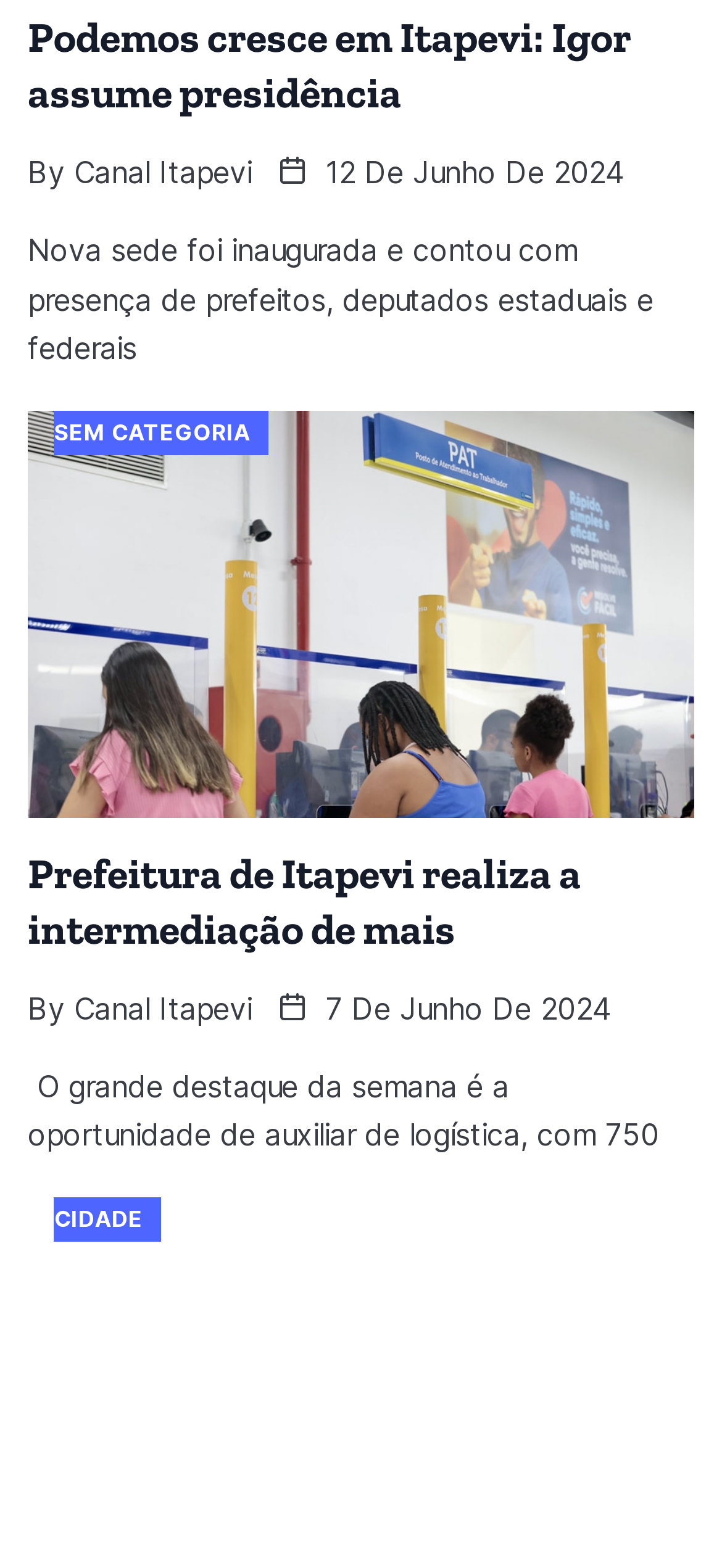Please provide a brief answer to the question using only one word or phrase: 
What is the category of the first article?

SEM CATEGORIA